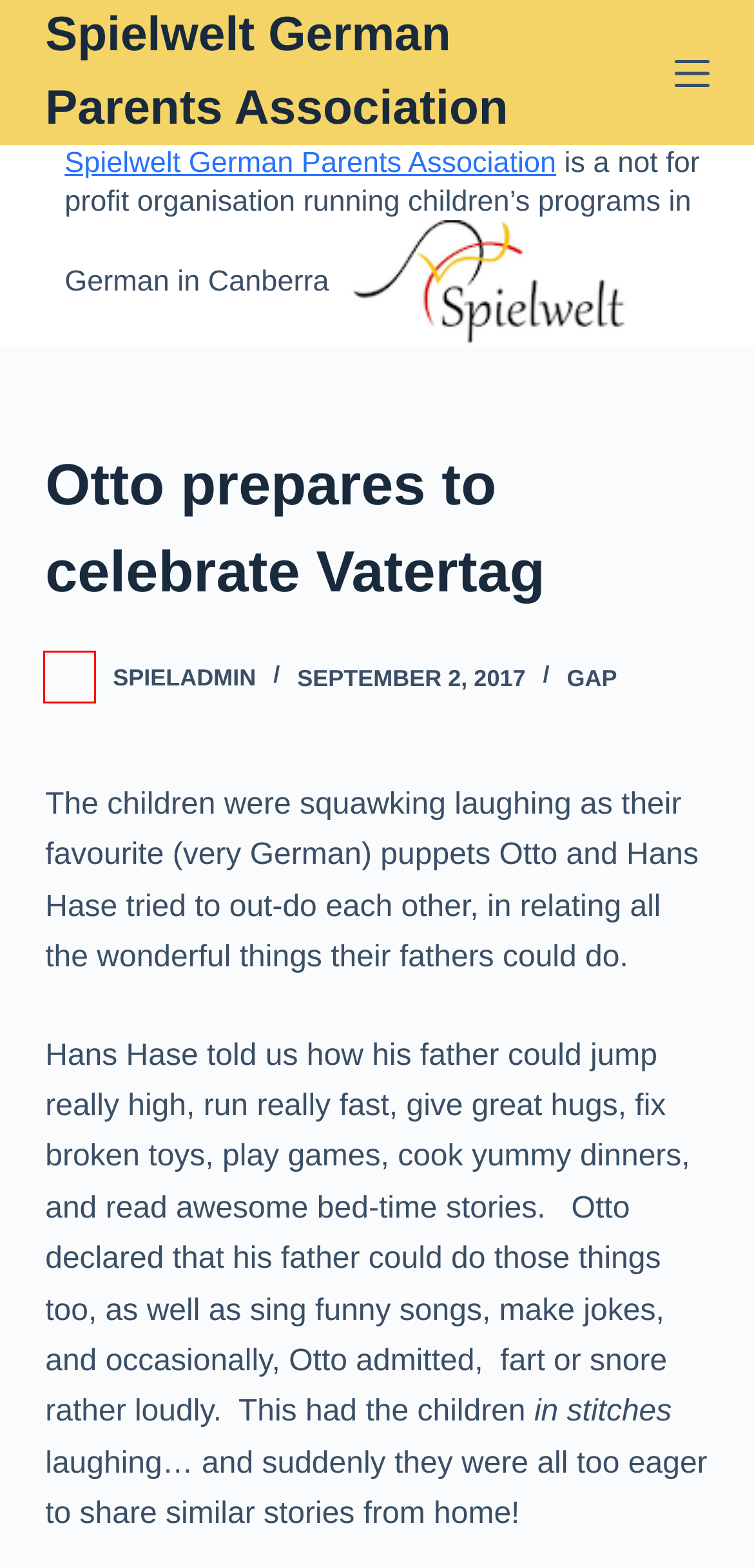Look at the screenshot of a webpage where a red rectangle bounding box is present. Choose the webpage description that best describes the new webpage after clicking the element inside the red bounding box. Here are the candidates:
A. Spielwelt German Parents Association – Spielwelt
B. Events – Spielwelt German Parents Association
C. A-Z of Spielwelt in 2022 – Spielwelt German Parents Association
D. GAP – Spielwelt German Parents Association
E. A-Z of Spielwelt in 2023 – Spielwelt German Parents Association
F. spieladmin – Spielwelt German Parents Association
G. Spielwelt German Parents Association
H. Hear from Kestrel’s Papa on why they both love Spielwelt… – Spielwelt German Parents Association

F